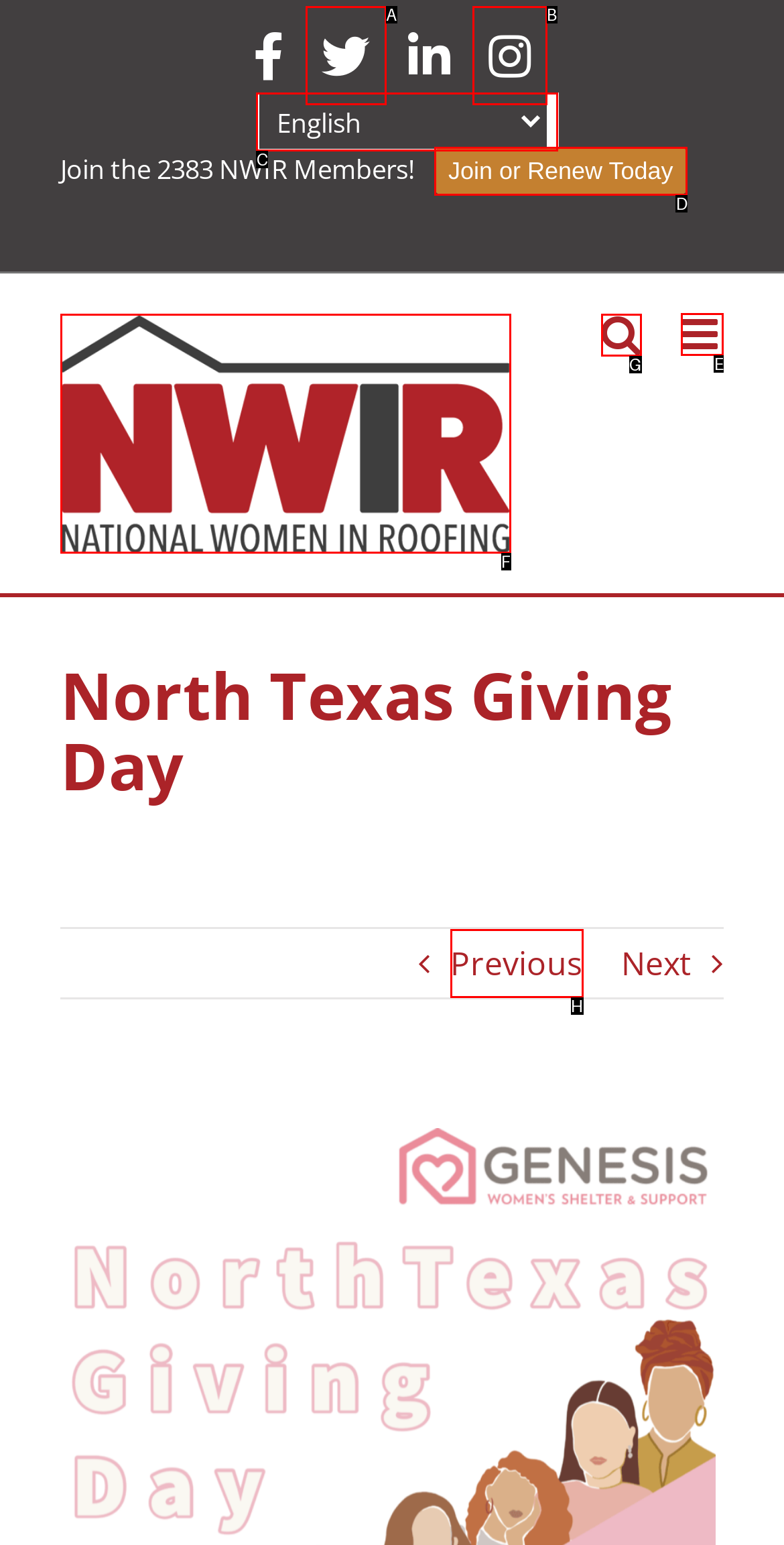Identify the appropriate lettered option to execute the following task: Toggle mobile menu
Respond with the letter of the selected choice.

E